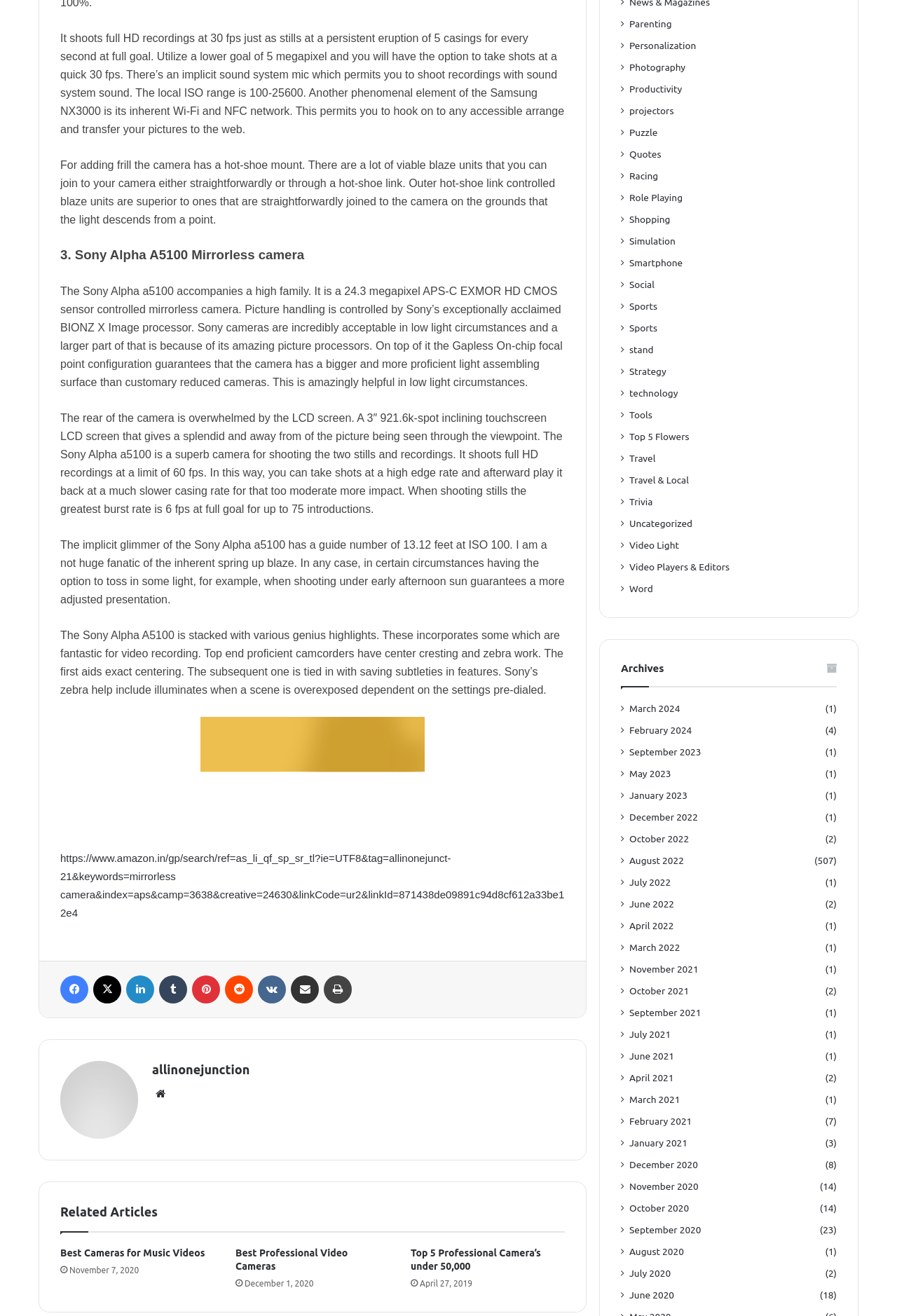What is the camera model mentioned in the first paragraph?
Please look at the screenshot and answer in one word or a short phrase.

Samsung NX3000